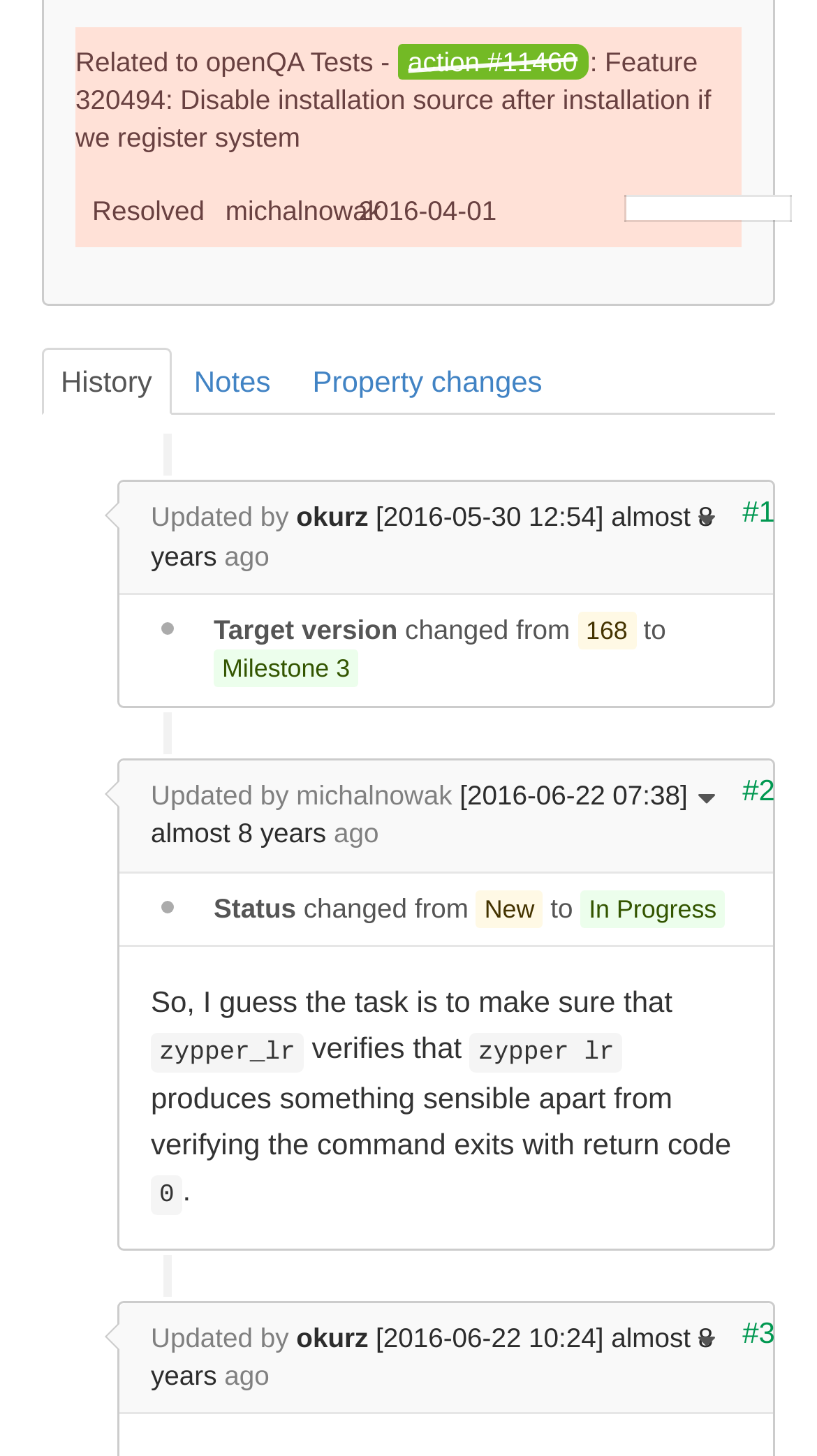How many updates are there for the task?
Answer the question with a single word or phrase by looking at the picture.

3